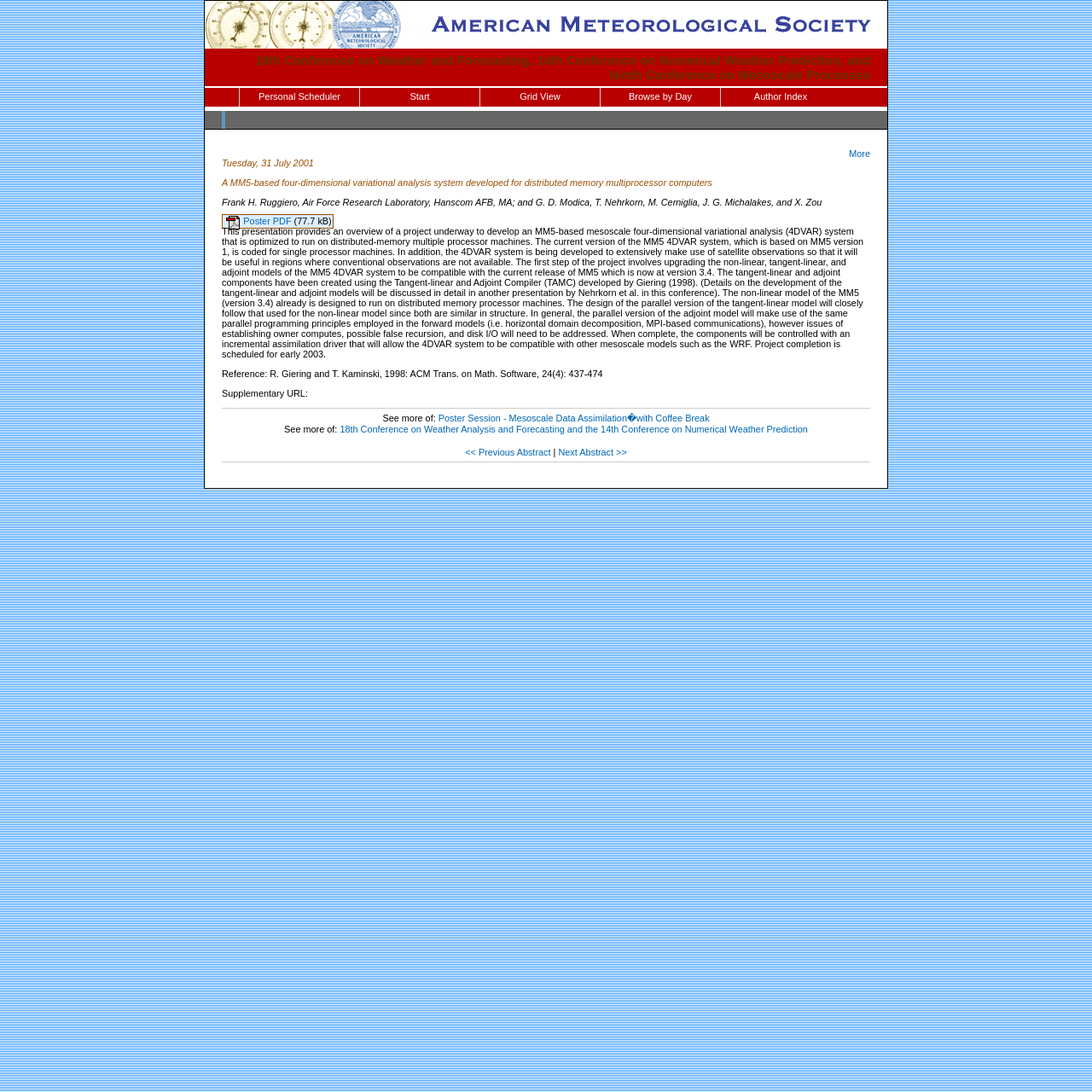Reply to the question with a single word or phrase:
How many links are there in the navigation menu?

5